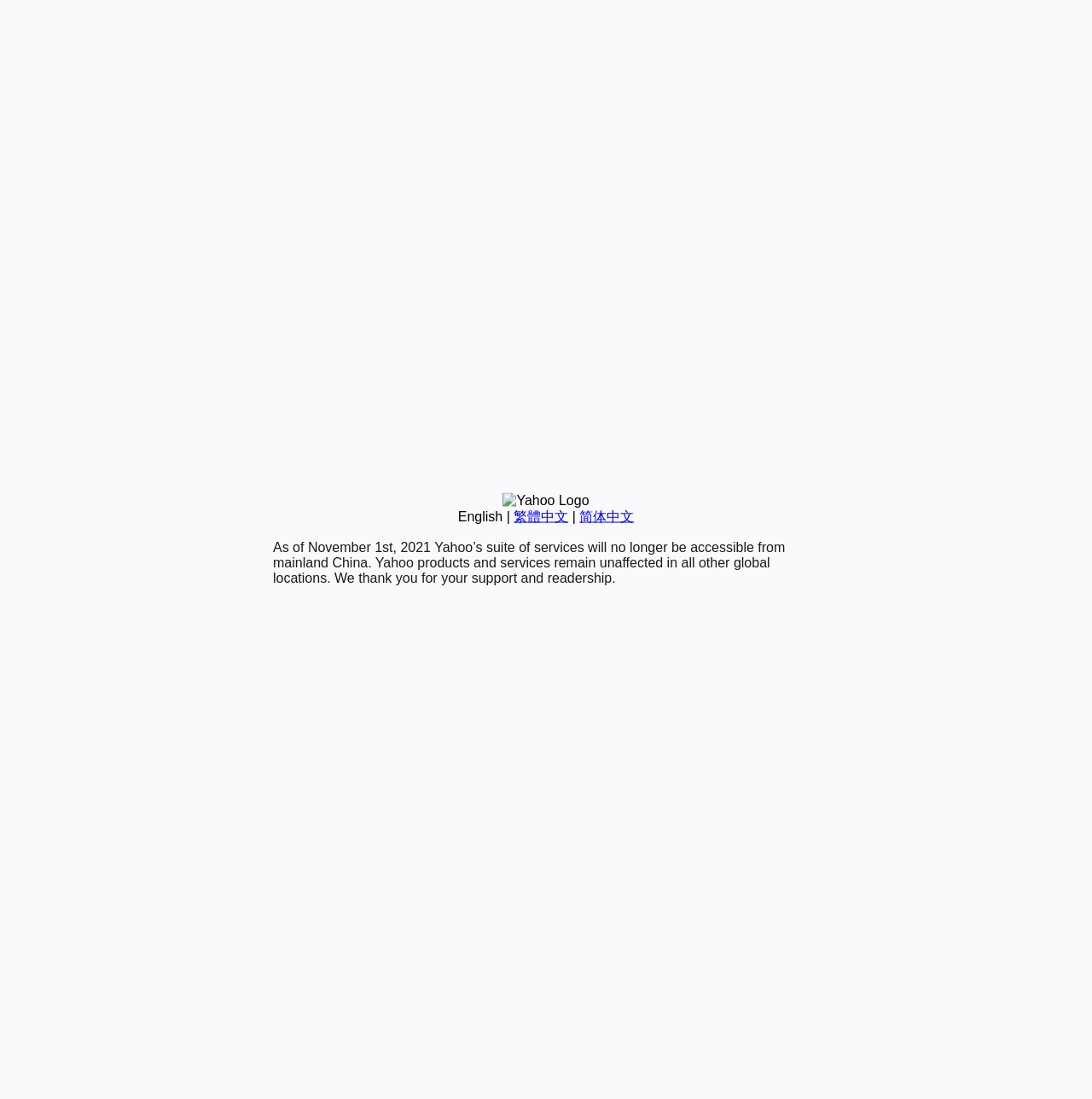Find and provide the bounding box coordinates for the UI element described with: "繁體中文".

[0.47, 0.463, 0.52, 0.476]